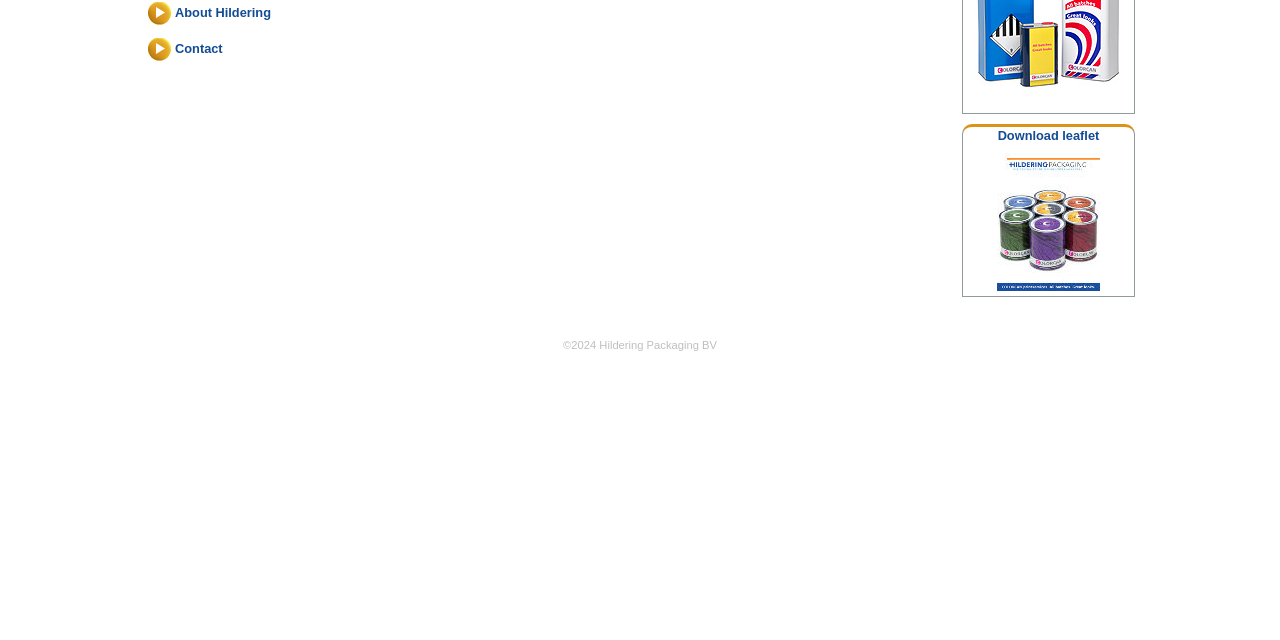Given the description of the UI element: "Contact", predict the bounding box coordinates in the form of [left, top, right, bottom], with each value being a float between 0 and 1.

[0.137, 0.064, 0.174, 0.088]